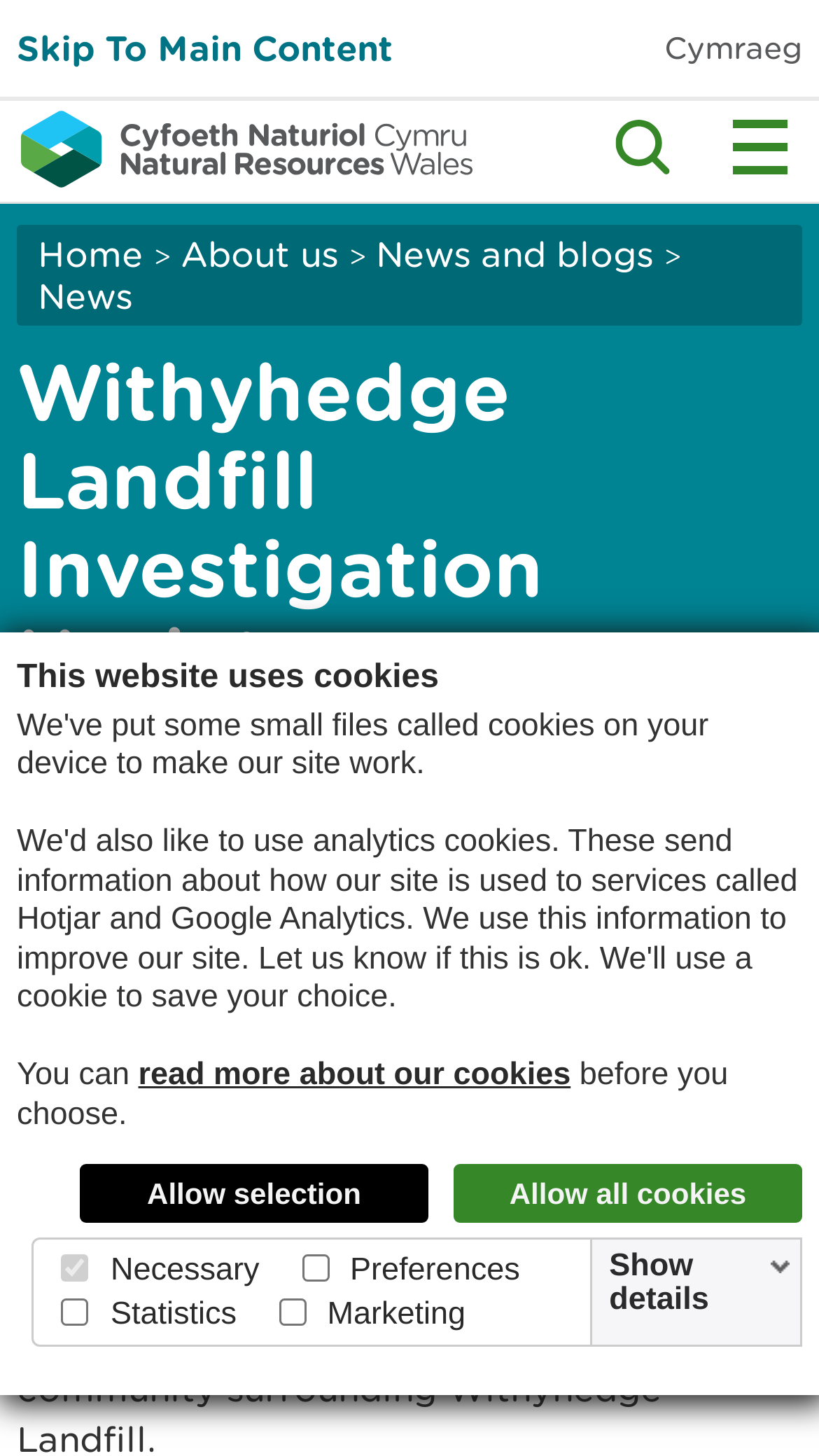Find the bounding box coordinates of the element to click in order to complete the given instruction: "read more about cookies."

[0.169, 0.726, 0.697, 0.75]